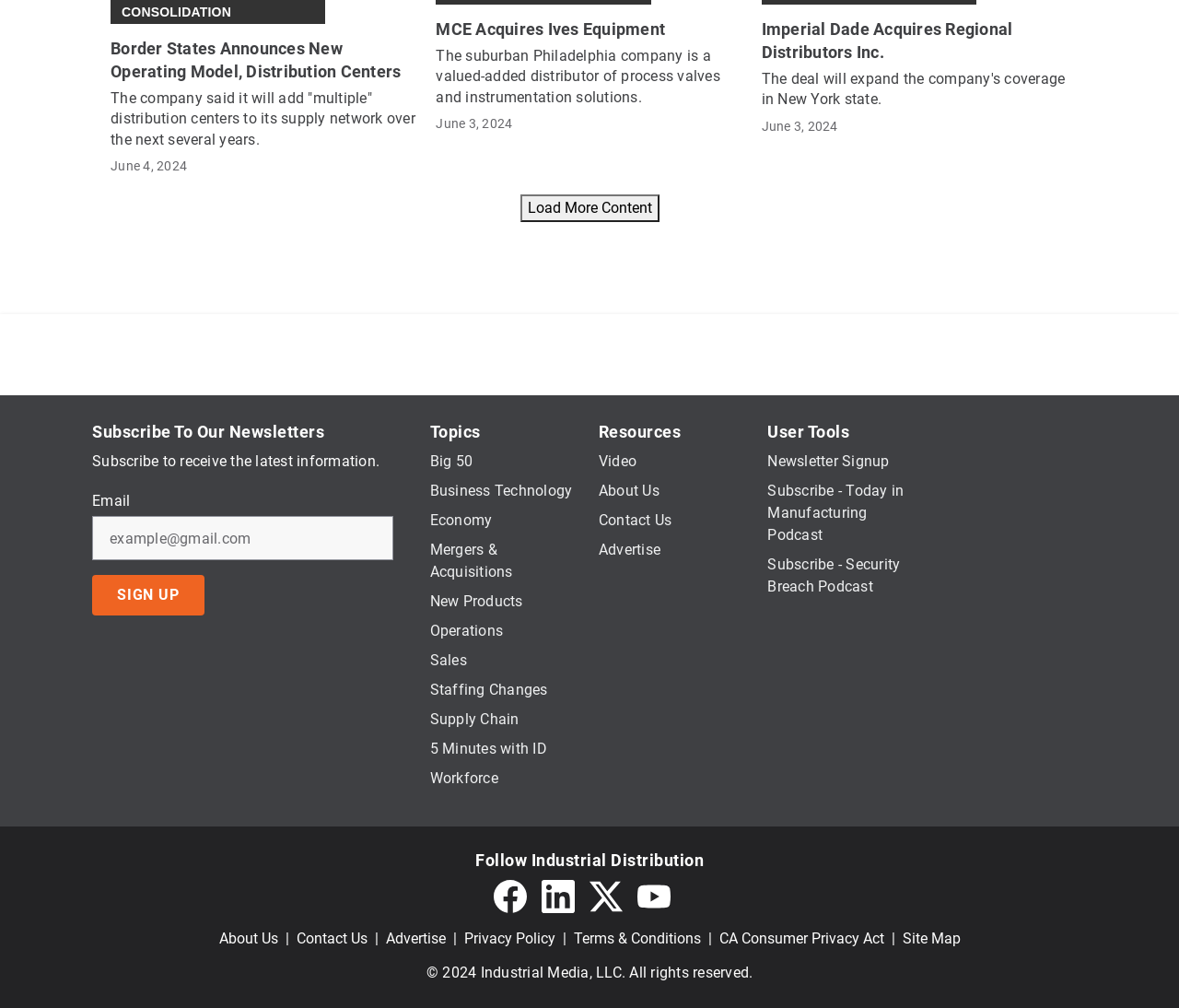Please indicate the bounding box coordinates of the element's region to be clicked to achieve the instruction: "View the 'Big 50' topic". Provide the coordinates as four float numbers between 0 and 1, i.e., [left, top, right, bottom].

[0.365, 0.449, 0.401, 0.466]